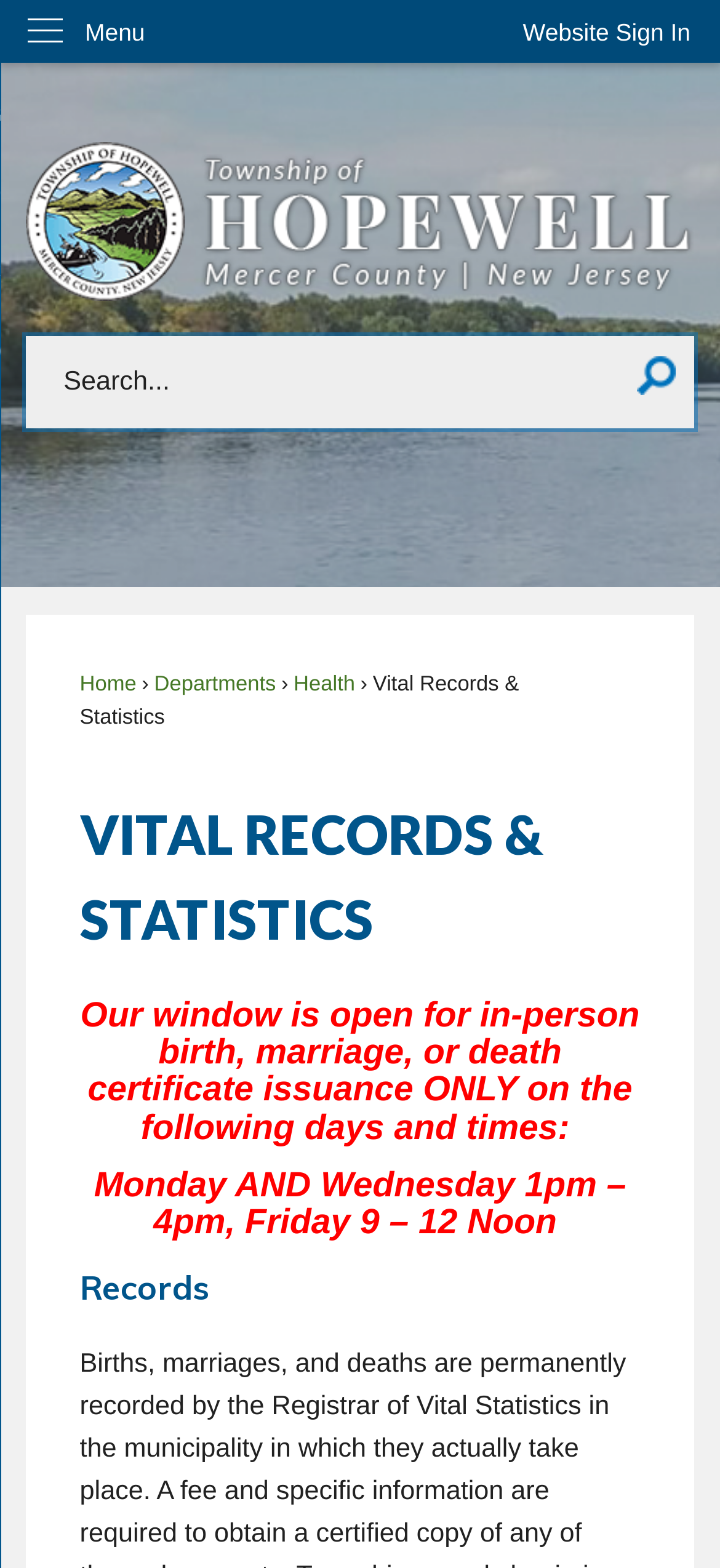Pinpoint the bounding box coordinates of the area that should be clicked to complete the following instruction: "Follow on Facebook". The coordinates must be given as four float numbers between 0 and 1, i.e., [left, top, right, bottom].

None